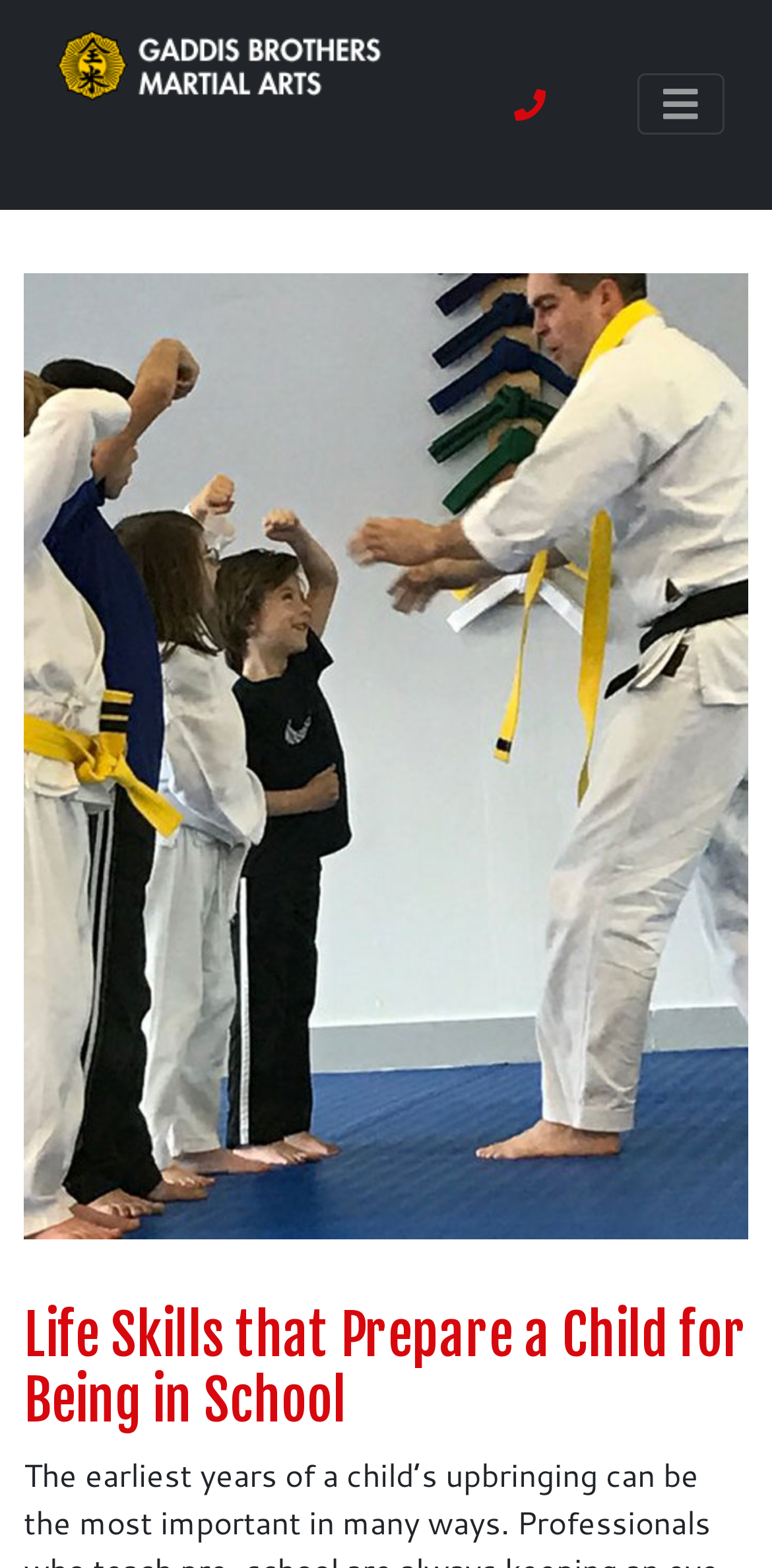What is the main topic of this webpage? Analyze the screenshot and reply with just one word or a short phrase.

Life Skills that Prepare a Child for Being in School